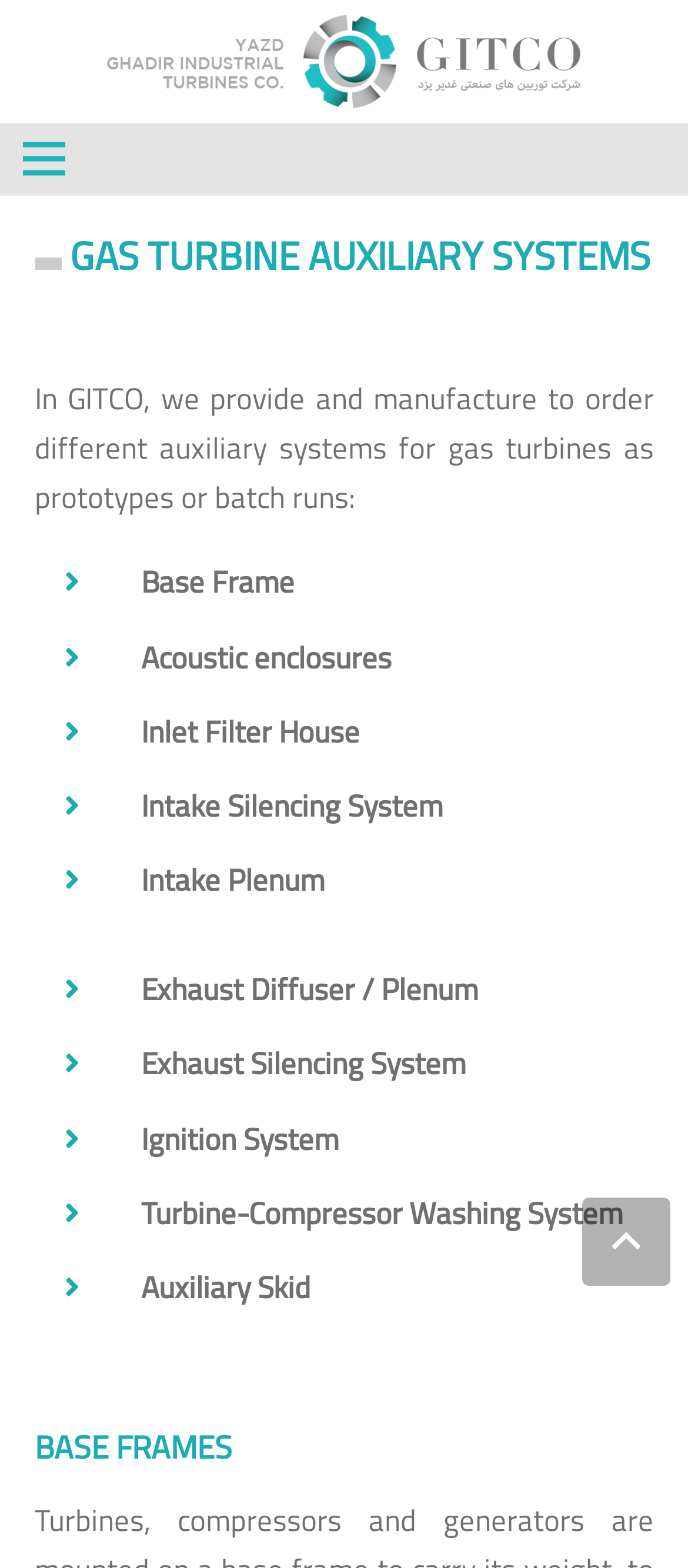Respond with a single word or phrase to the following question:
What is the purpose of the company?

Provide and manufacture auxiliary systems